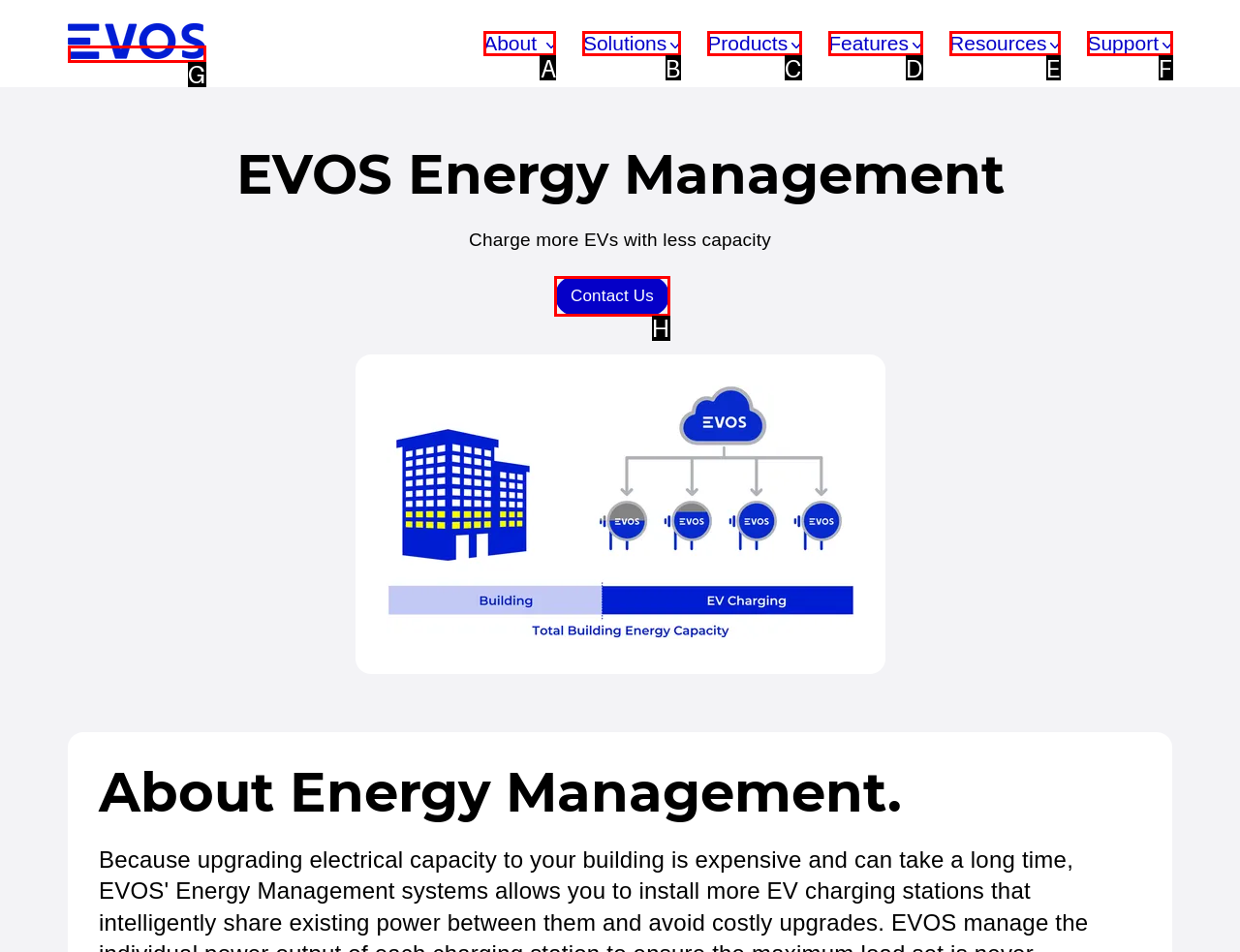Find the UI element described as: alt="Evos Logo"
Reply with the letter of the appropriate option.

G